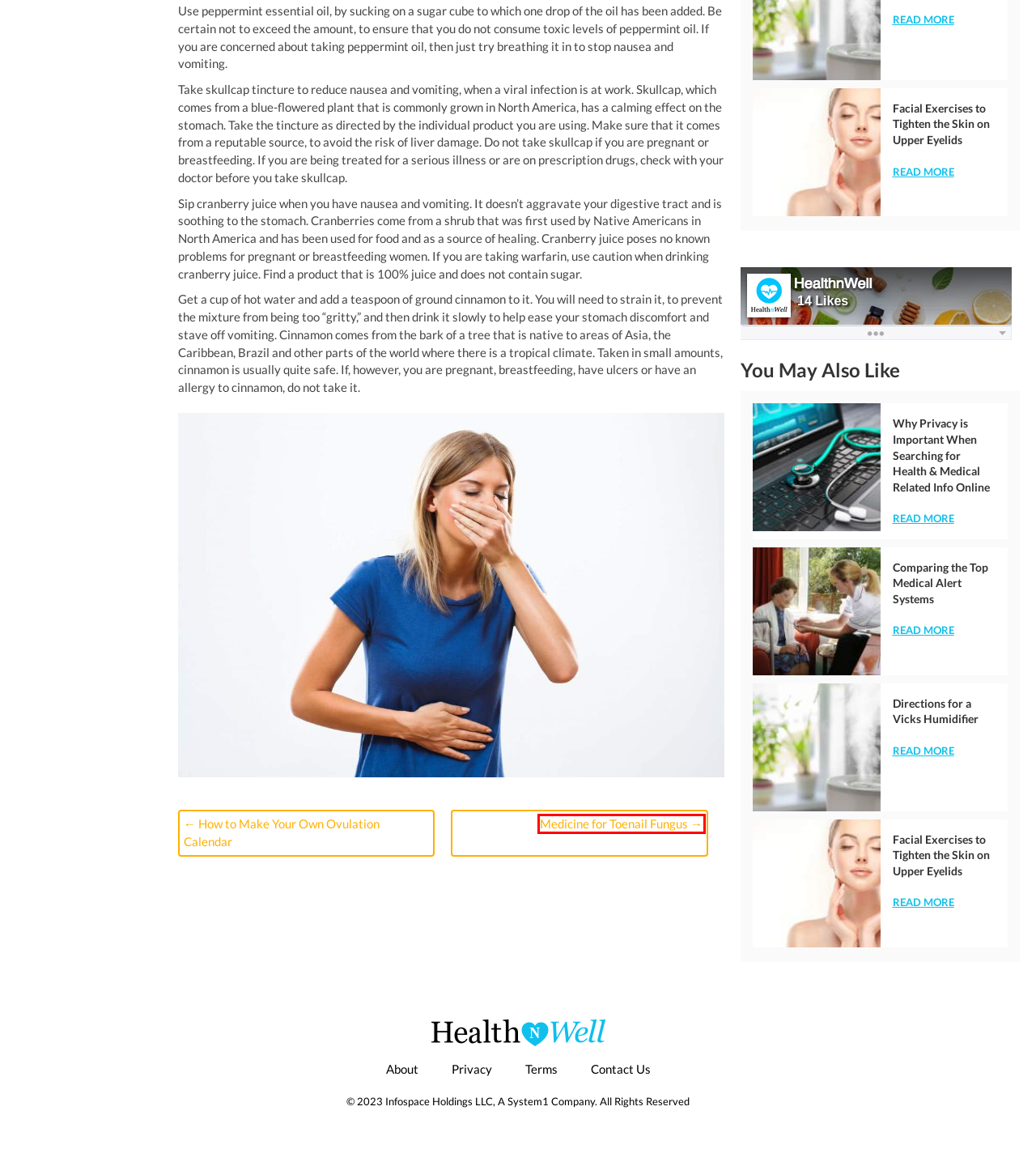Given a screenshot of a webpage with a red bounding box, please pick the webpage description that best fits the new webpage after clicking the element inside the bounding box. Here are the candidates:
A. About - Health n Well.com
B. System1 : Privacy Policy
C. Facial Exercises to Tighten the Skin on Upper Eyelids - Health n Well.com
D. System1 : Terms of Use
E. Diet + Nutrition Archives - Health n Well.com
F. Medicine for Toenail Fungus - Health n Well.com
G. Family Health Archives - Health n Well.com
H. How to Make Your Own Ovulation Calendar - Health n Well.com

F